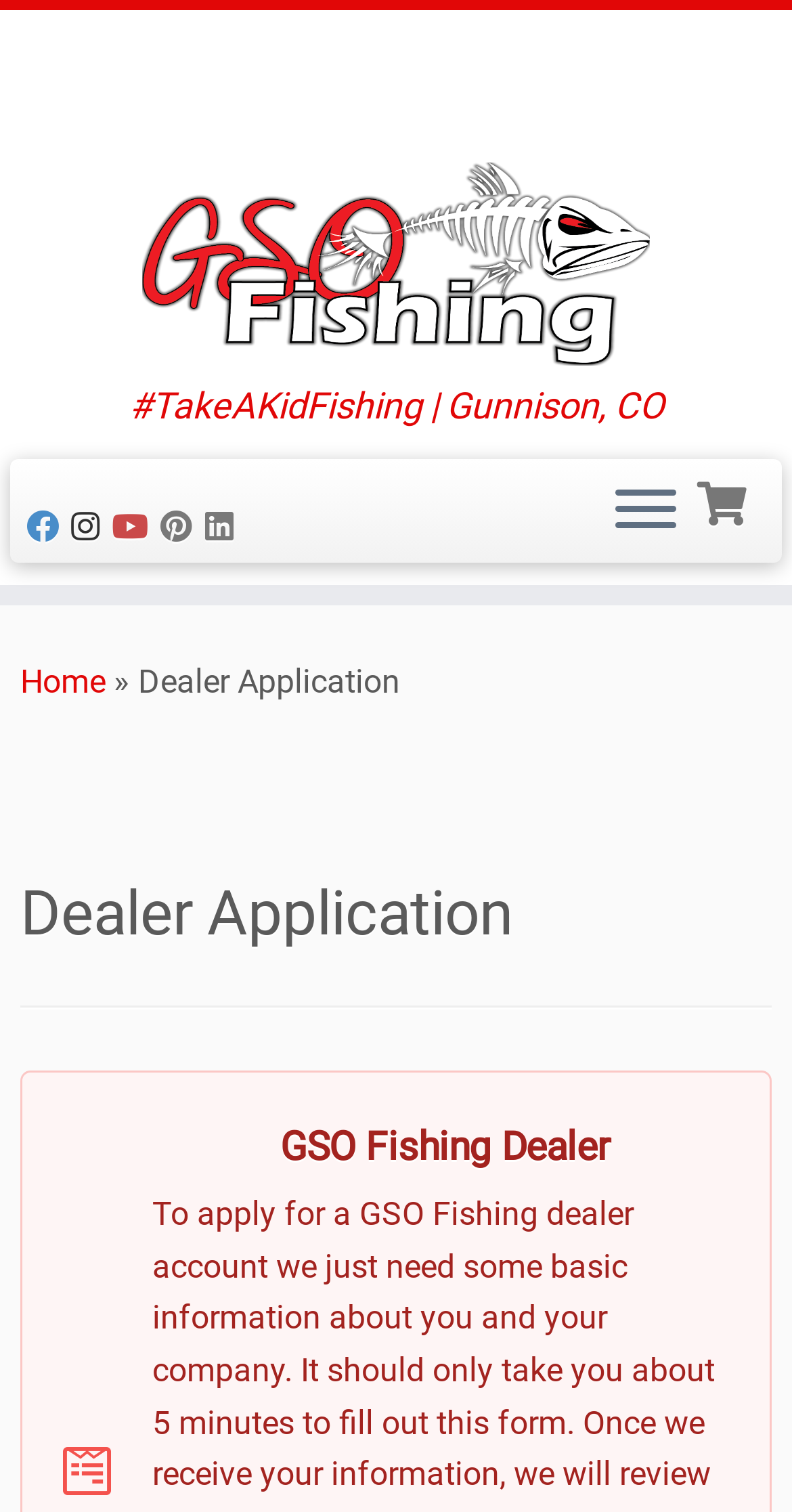Kindly determine the bounding box coordinates for the clickable area to achieve the given instruction: "Follow GSO Fishing on Facebook".

[0.033, 0.336, 0.09, 0.361]